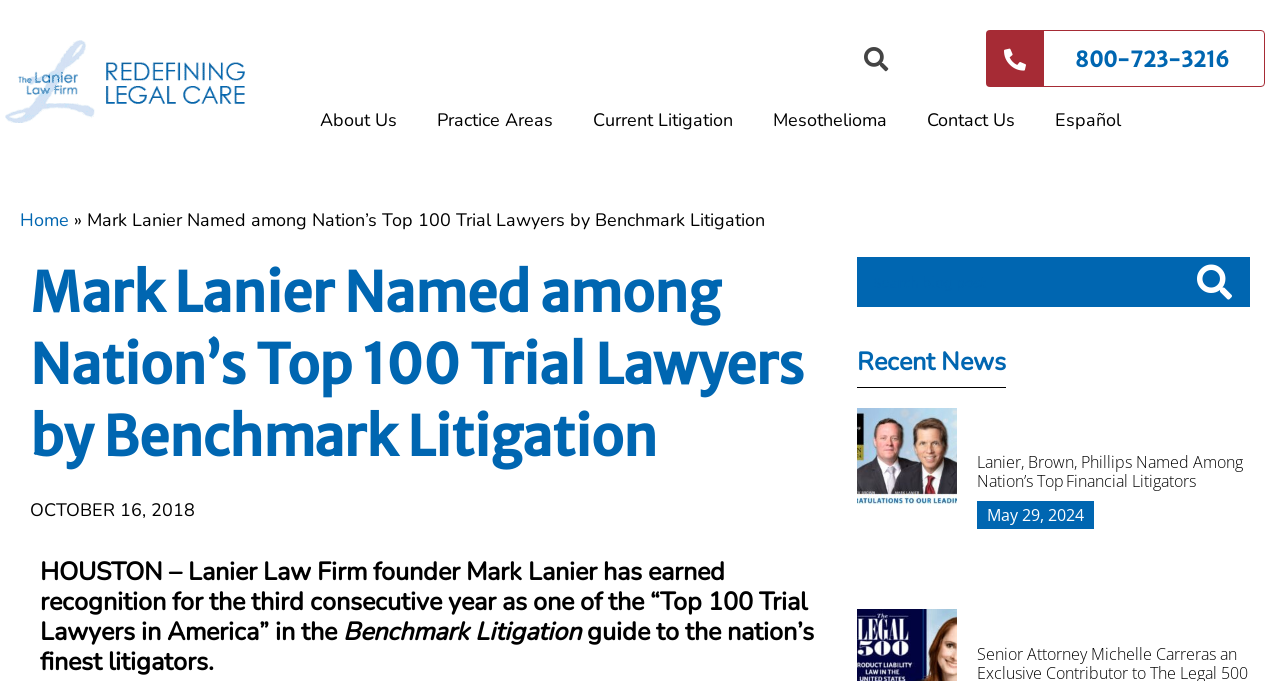Given the description of the UI element: "800-723-3216", predict the bounding box coordinates in the form of [left, top, right, bottom], with each value being a float between 0 and 1.

[0.84, 0.068, 0.961, 0.107]